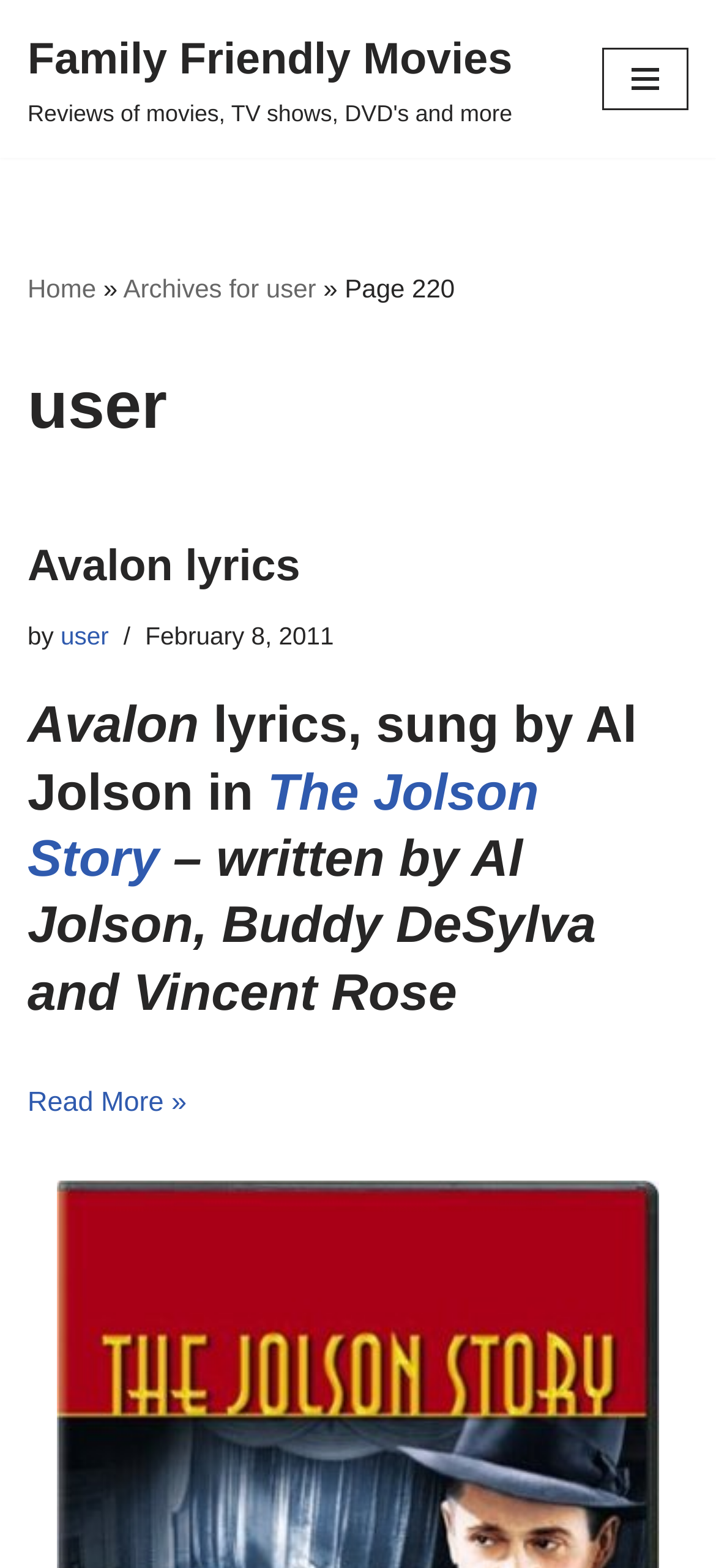Identify the bounding box coordinates of the section to be clicked to complete the task described by the following instruction: "go to home page". The coordinates should be four float numbers between 0 and 1, formatted as [left, top, right, bottom].

[0.038, 0.175, 0.134, 0.194]